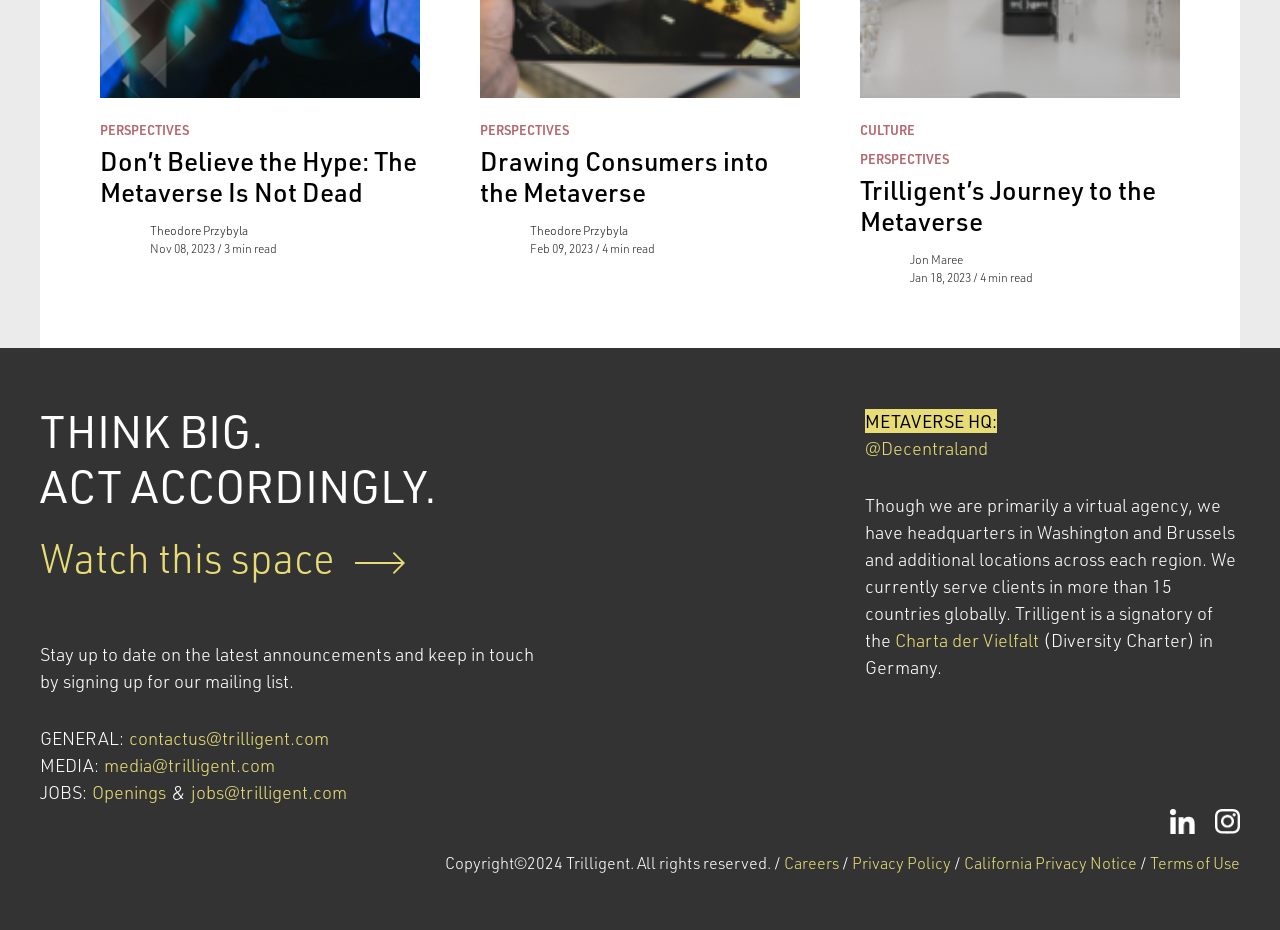Specify the bounding box coordinates of the region I need to click to perform the following instruction: "View the terms of use". The coordinates must be four float numbers in the range of 0 to 1, i.e., [left, top, right, bottom].

[0.898, 0.916, 0.969, 0.939]